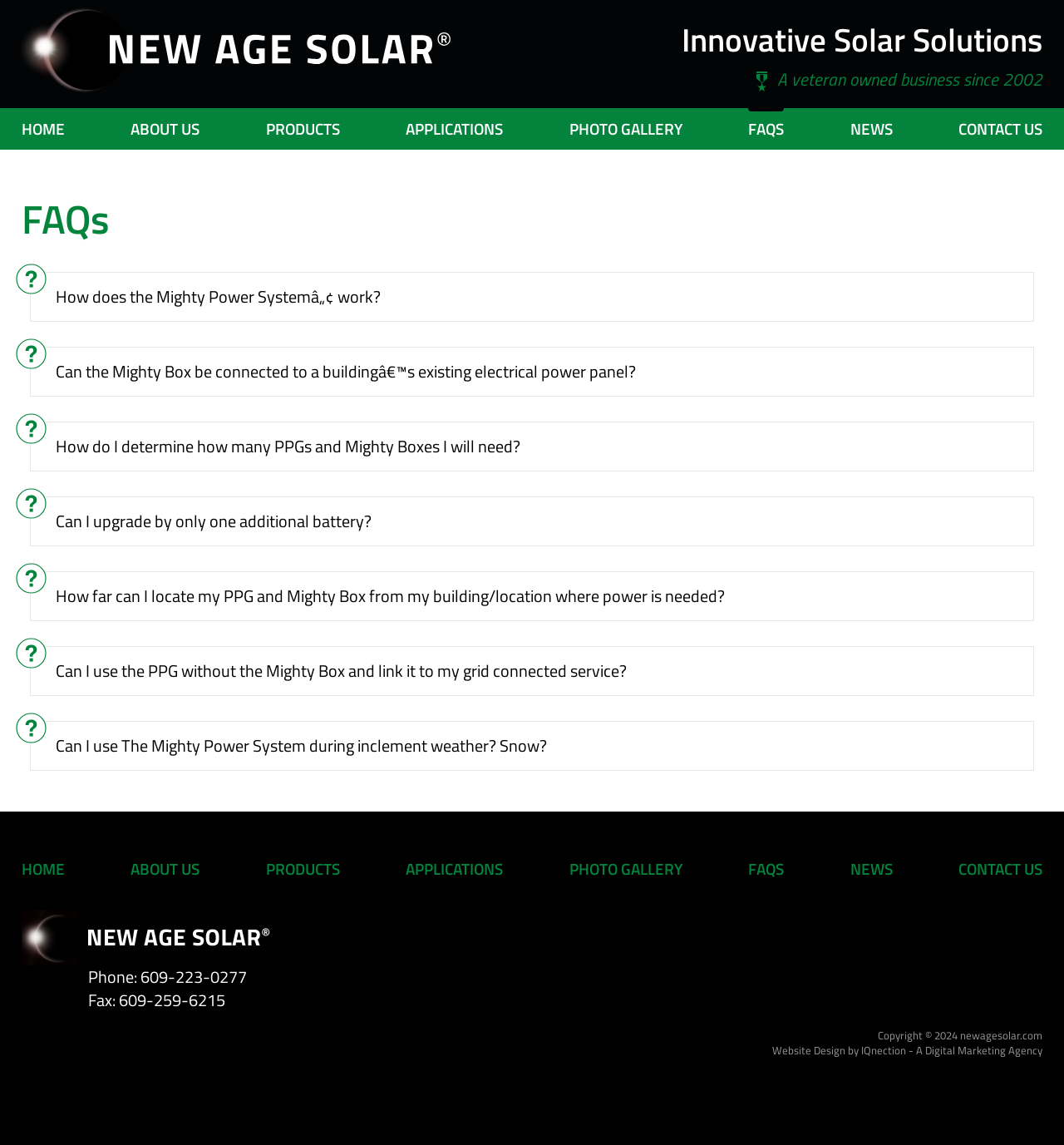Predict the bounding box of the UI element that fits this description: "parent_node: Innovative Solar Solutions".

[0.02, 0.009, 0.423, 0.079]